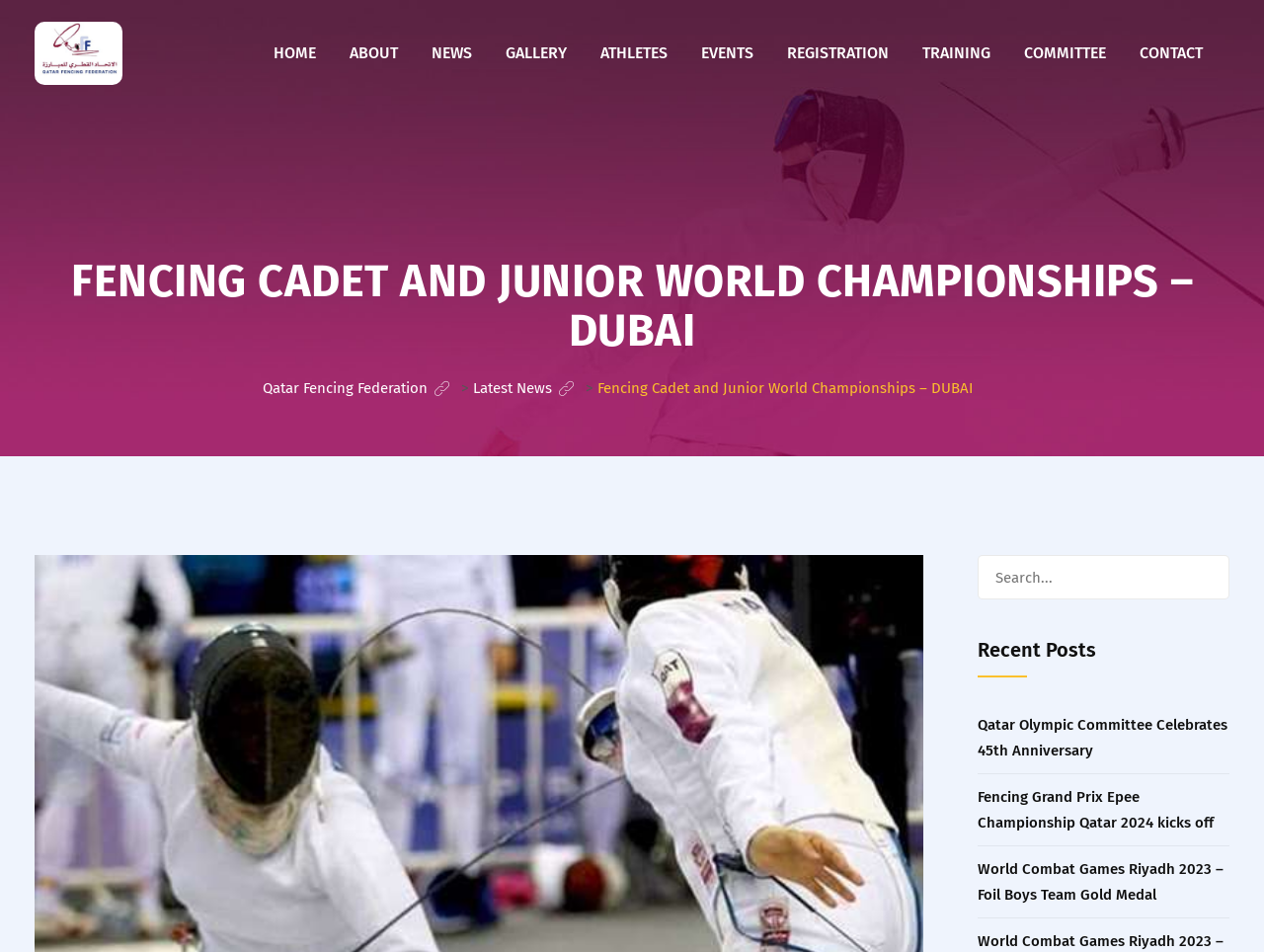Locate the UI element described by parent_node: Search for: name="s" placeholder="Search..." and provide its bounding box coordinates. Use the format (top-left x, top-left y, bottom-right x, bottom-right y) with all values as floating point numbers between 0 and 1.

[0.773, 0.583, 0.973, 0.63]